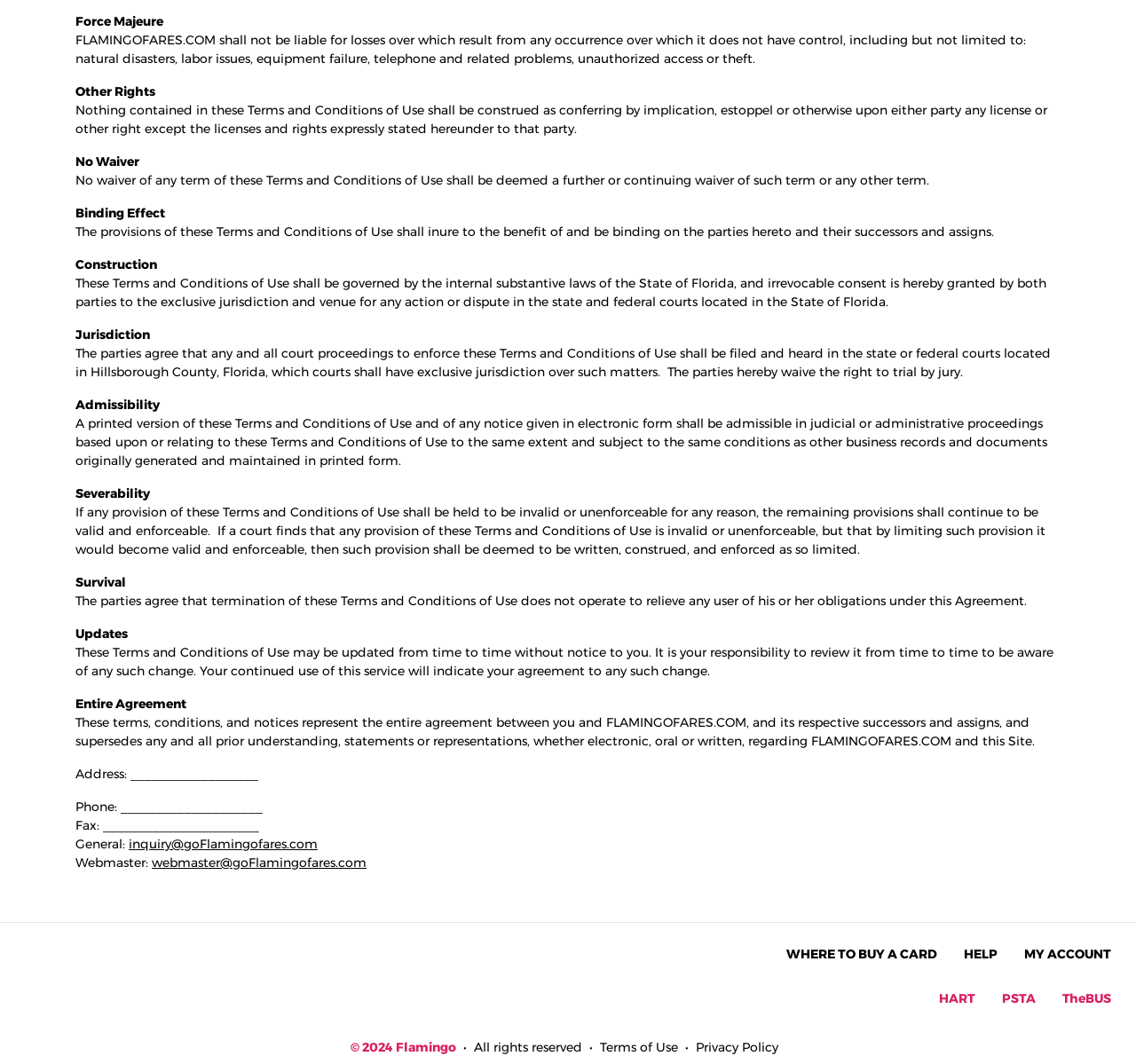What is the relationship between Flamingo Fares and the user?
Based on the image, provide your answer in one word or phrase.

Agreement